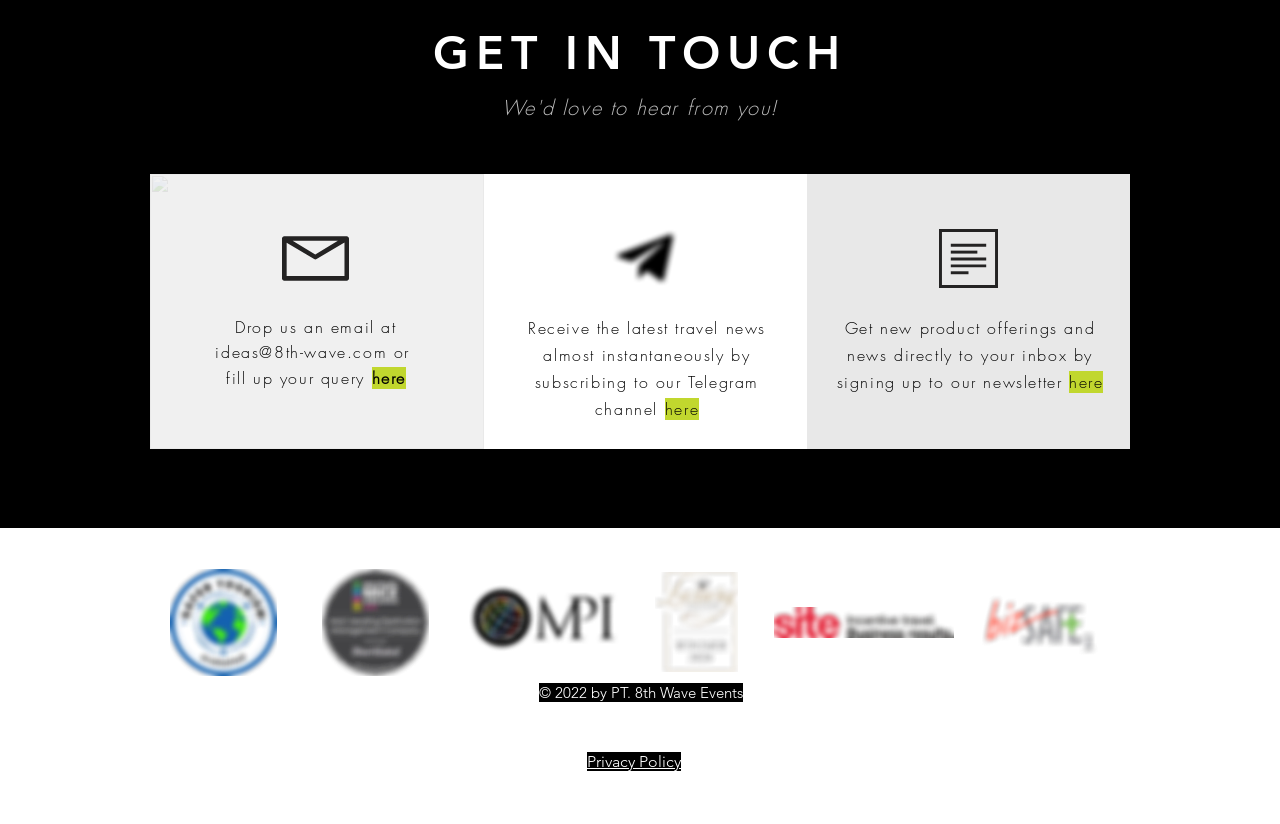What is the link to the Privacy Policy?
Answer the question with a detailed explanation, including all necessary information.

The link to the Privacy Policy can be found at the bottom of the webpage, where it says 'Privacy Policy' in a heading, and the link is provided below it.